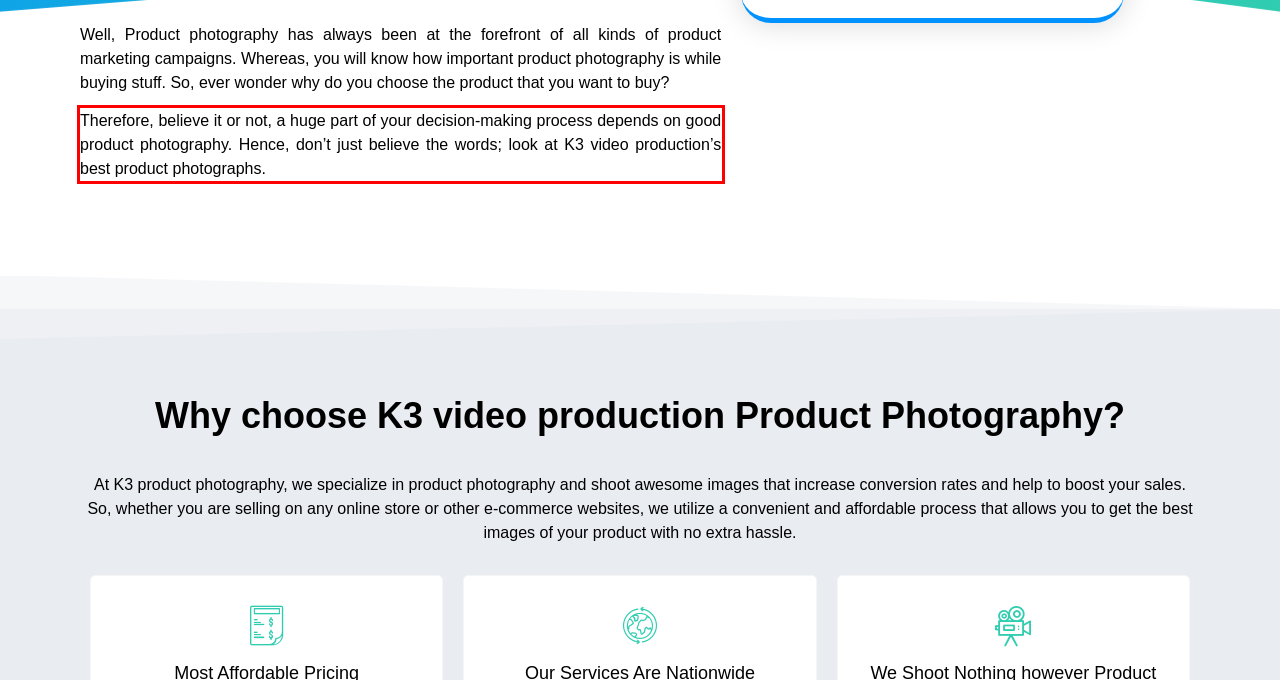Within the screenshot of a webpage, identify the red bounding box and perform OCR to capture the text content it contains.

Therefore, believe it or not, a huge part of your decision-making process depends on good product photography. Hence, don’t just believe the words; look at K3 video production’s best product photographs.